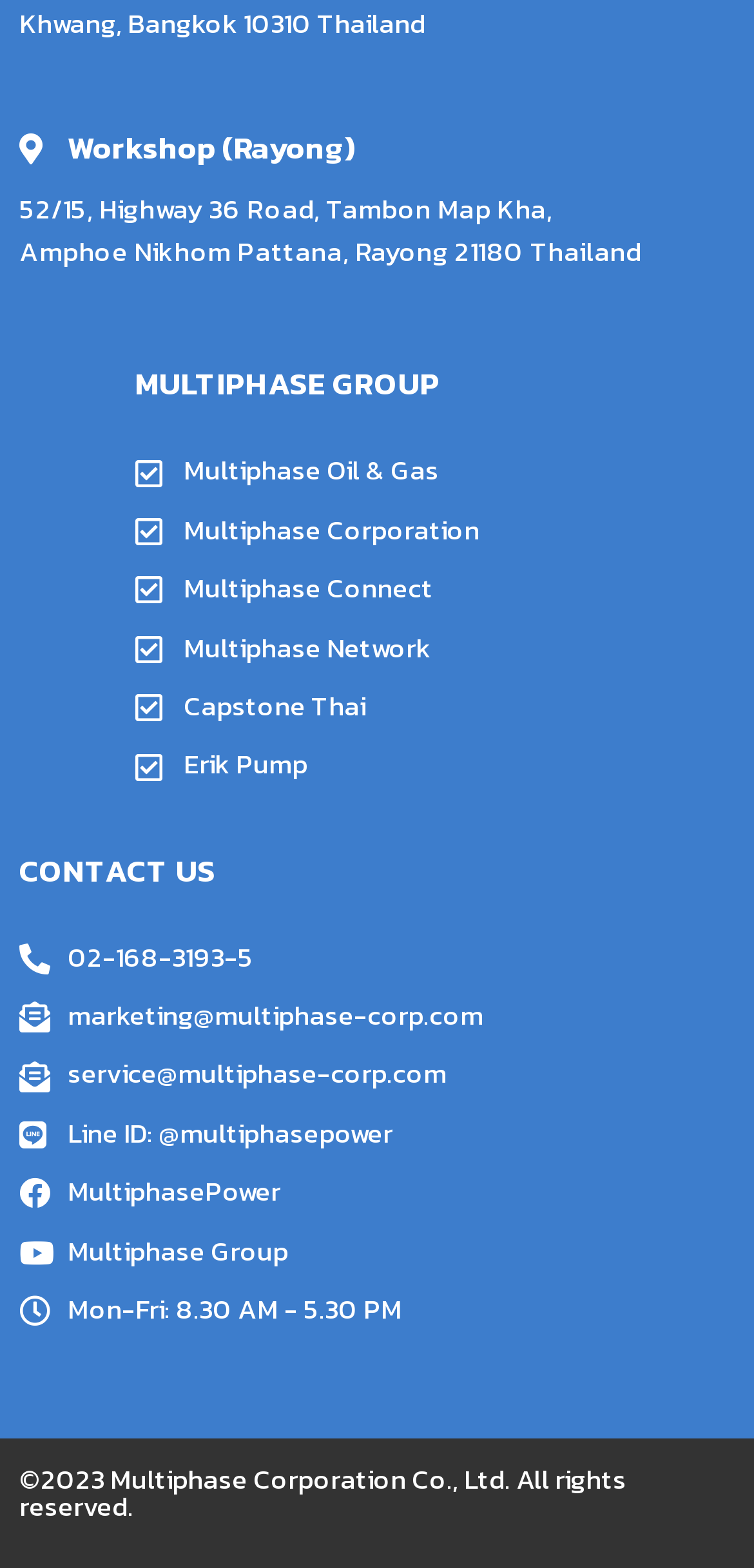Provide a short, one-word or phrase answer to the question below:
What is the email address for marketing?

marketing@multiphase-corp.com